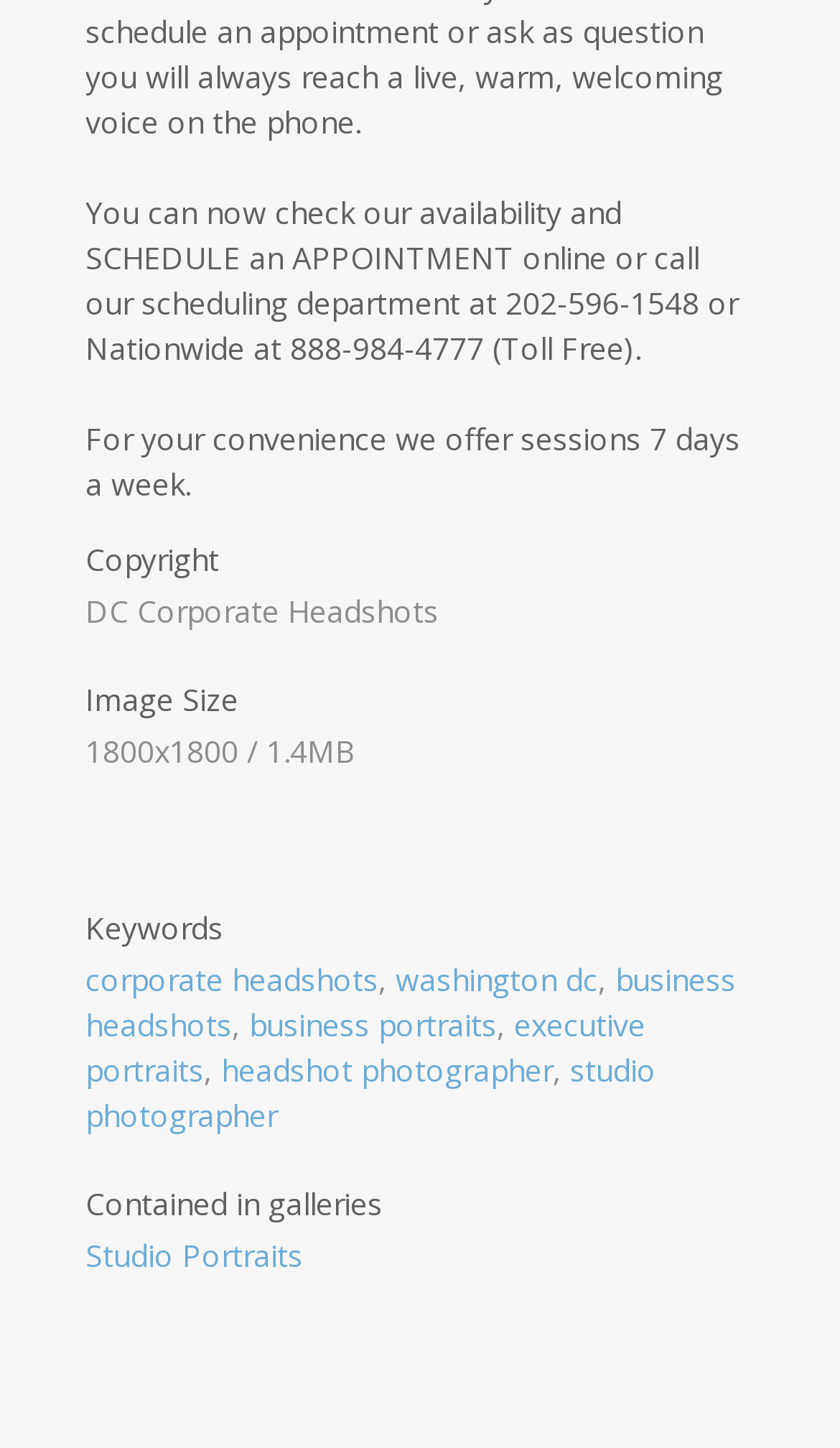Use a single word or phrase to answer the question: 
What is the image size of the corporate headshots?

1800x1800 / 1.4MB